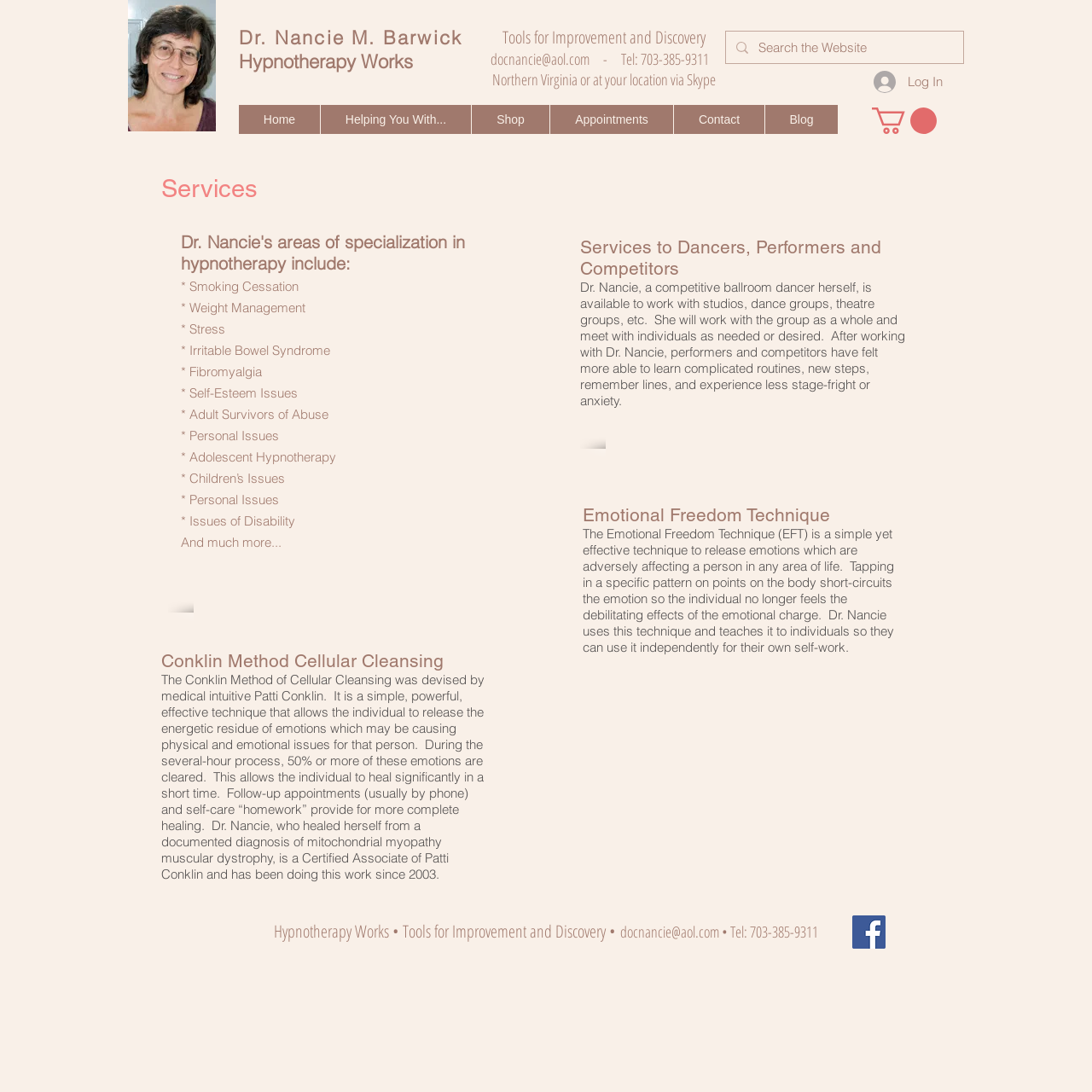Identify and provide the bounding box coordinates of the UI element described: "Helping You With...". The coordinates should be formatted as [left, top, right, bottom], with each number being a float between 0 and 1.

[0.293, 0.096, 0.431, 0.123]